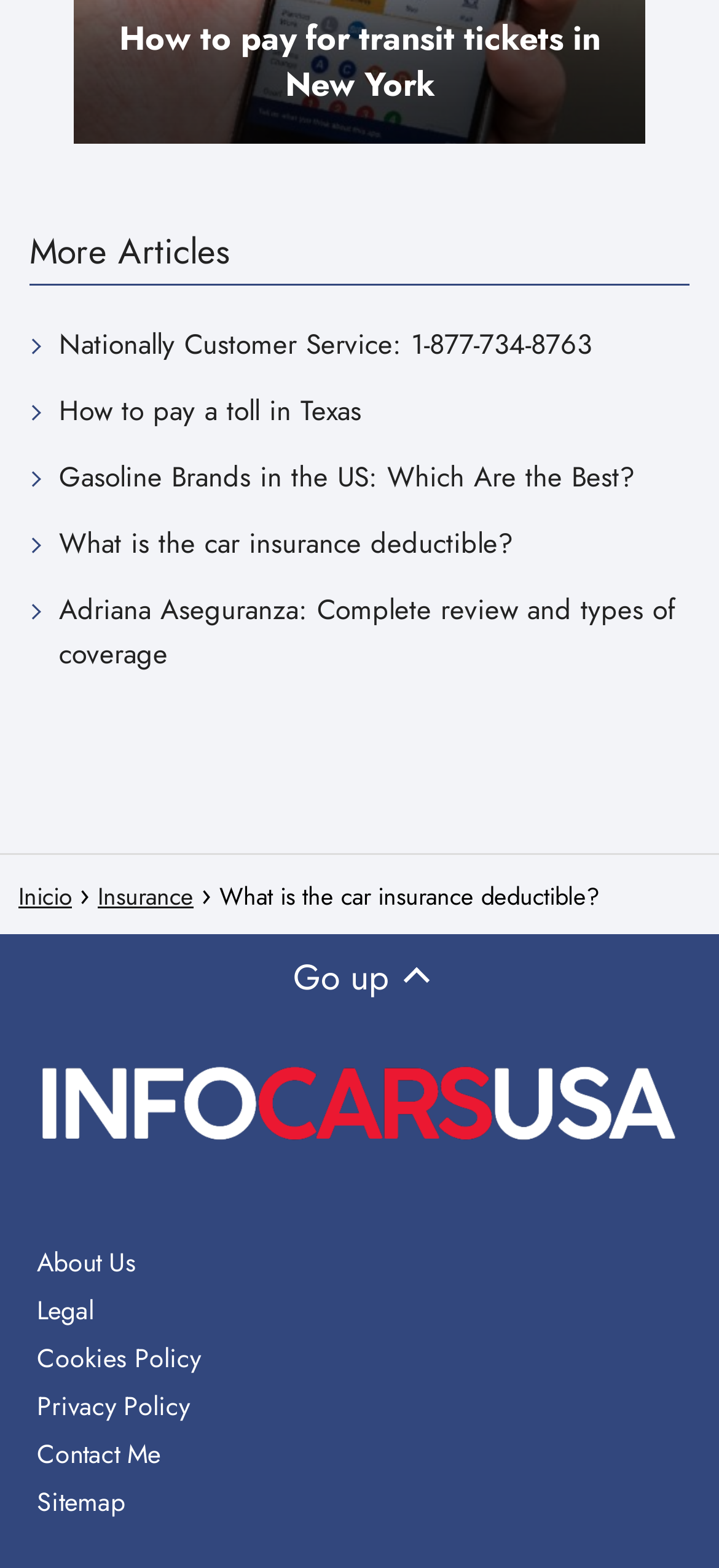Determine the bounding box coordinates of the clickable area required to perform the following instruction: "Read 'What is the car insurance deductible?' article". The coordinates should be represented as four float numbers between 0 and 1: [left, top, right, bottom].

[0.305, 0.561, 0.833, 0.583]